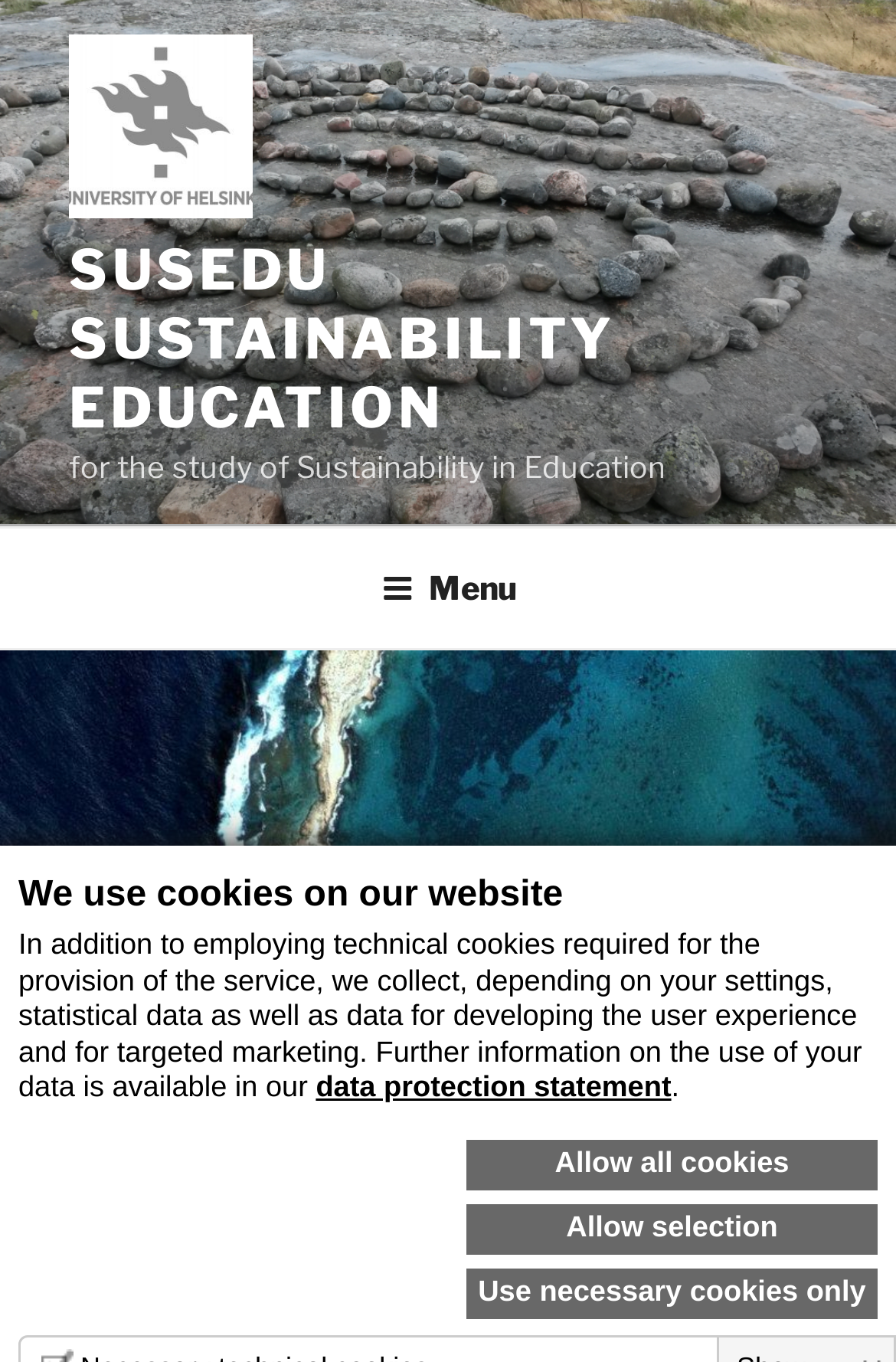What is the name of the sustainability education organization?
Using the visual information from the image, give a one-word or short-phrase answer.

SusEdu